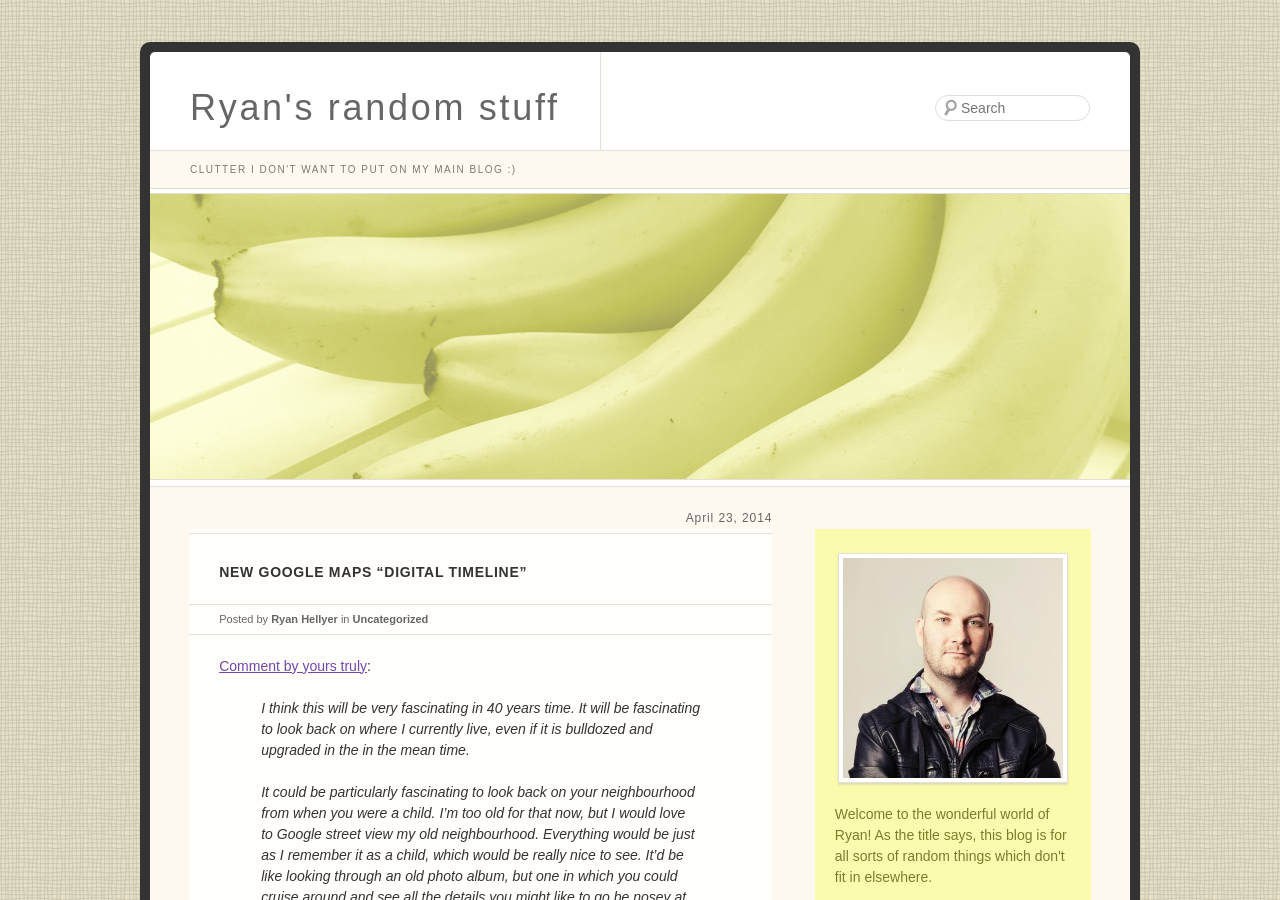Given the element description, predict the bounding box coordinates in the format (top-left x, top-left y, bottom-right x, bottom-right y). Make sure all values are between 0 and 1. Here is the element description: Comment by yours truly

[0.171, 0.731, 0.287, 0.748]